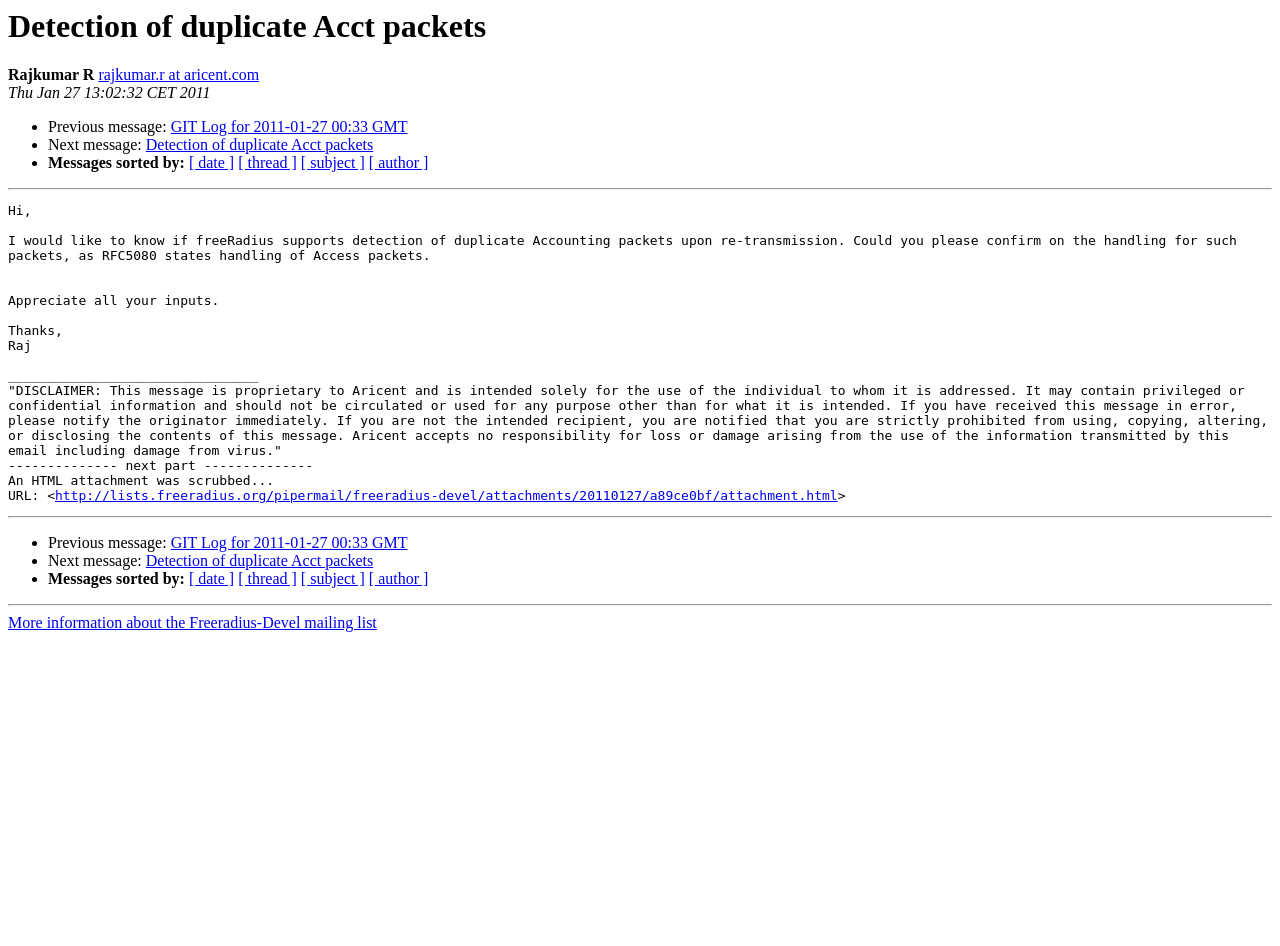Determine the bounding box coordinates of the region I should click to achieve the following instruction: "Sort messages by date". Ensure the bounding box coordinates are four float numbers between 0 and 1, i.e., [left, top, right, bottom].

[0.148, 0.163, 0.183, 0.181]